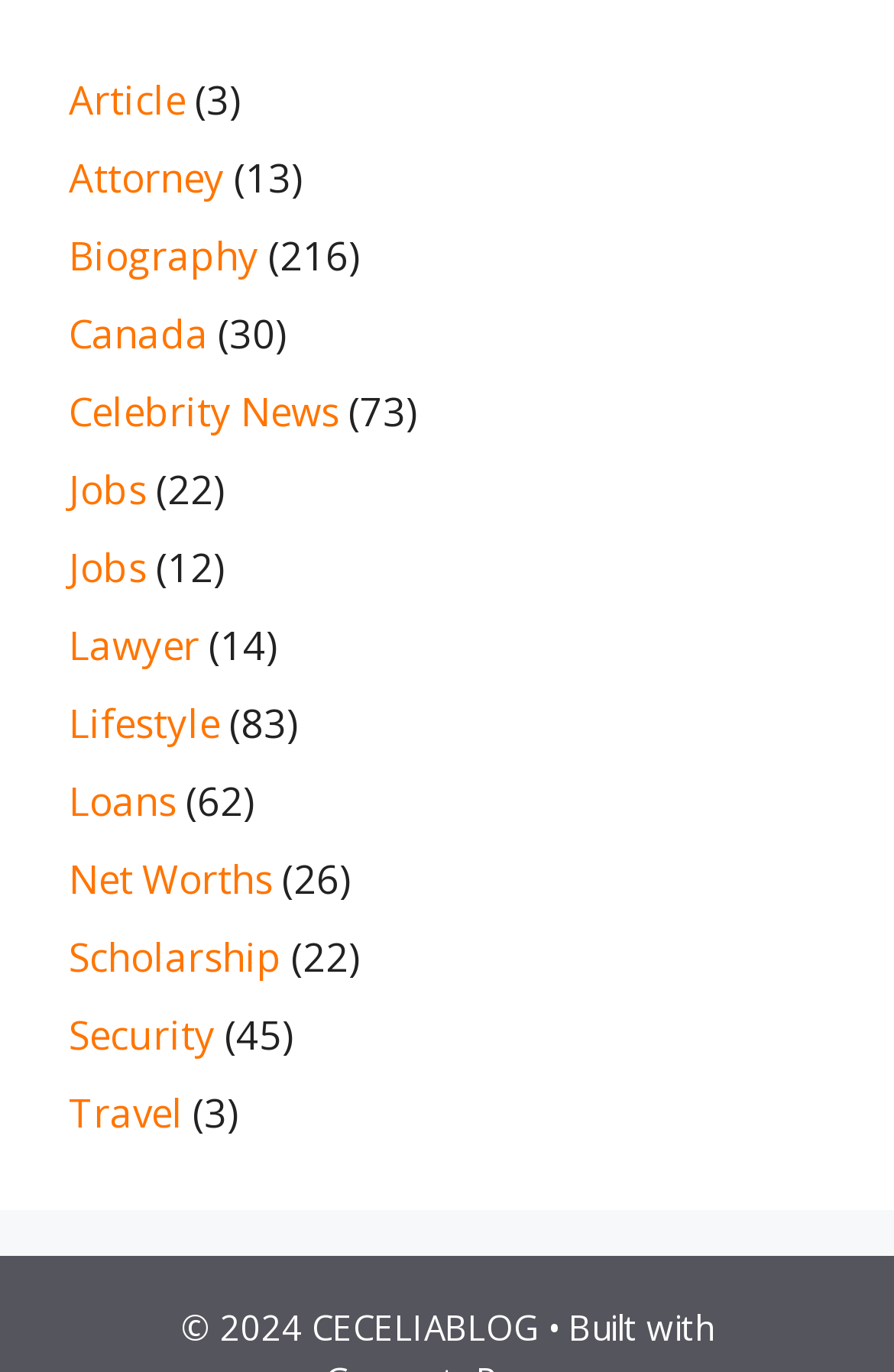What is the purpose of the 'Jobs' link?
Could you answer the question with a detailed and thorough explanation?

The 'Jobs' link appears twice on the page, suggesting that it is a significant section of the website. Based on its text and position, I infer that the 'Jobs' link is related to employment or job opportunities.